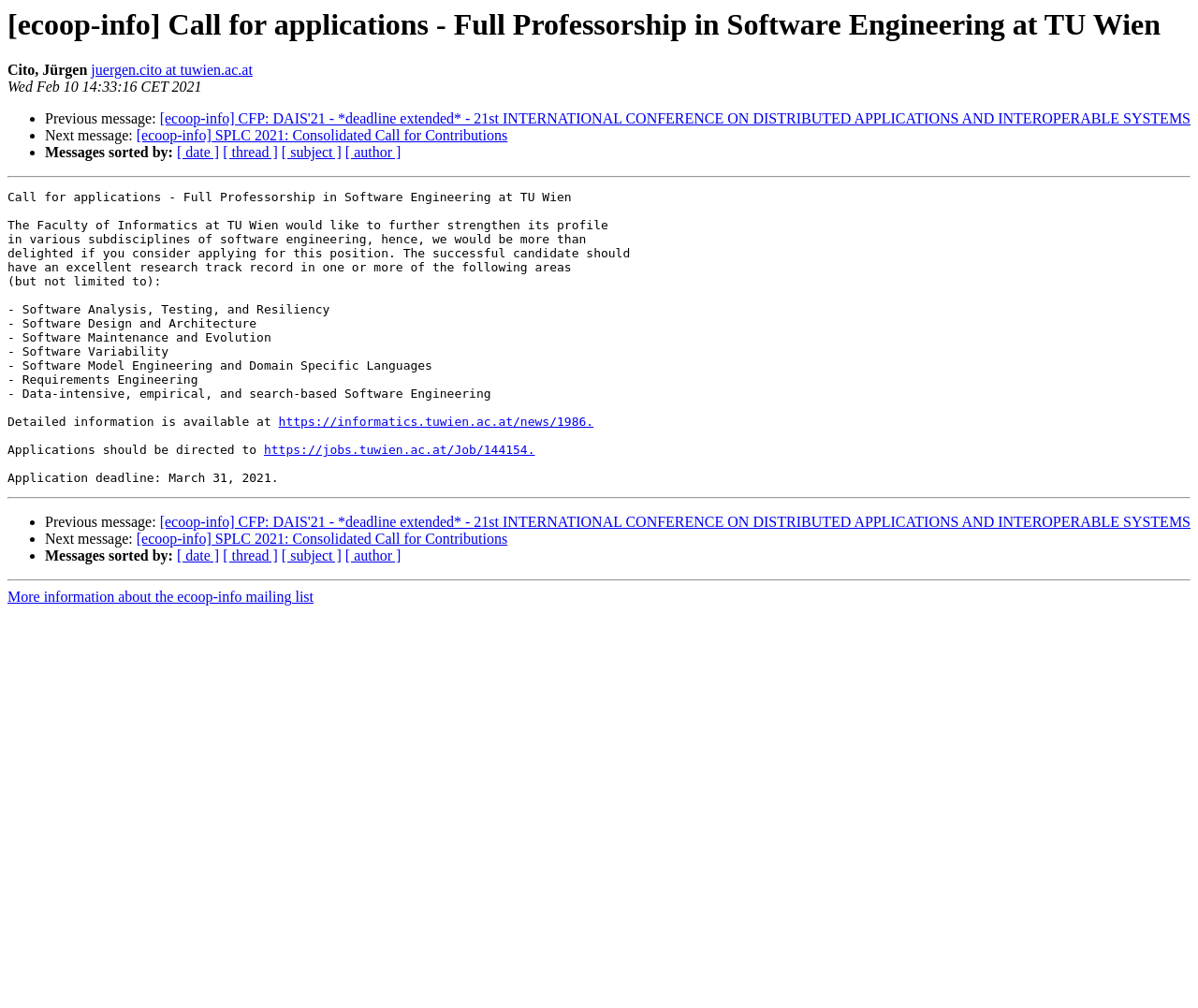Who is the sender of the email?
Deliver a detailed and extensive answer to the question.

The sender of the email is Jürgen Cito, whose email address is juergen.cito at tuwien.ac.at, as mentioned at the top of the webpage.